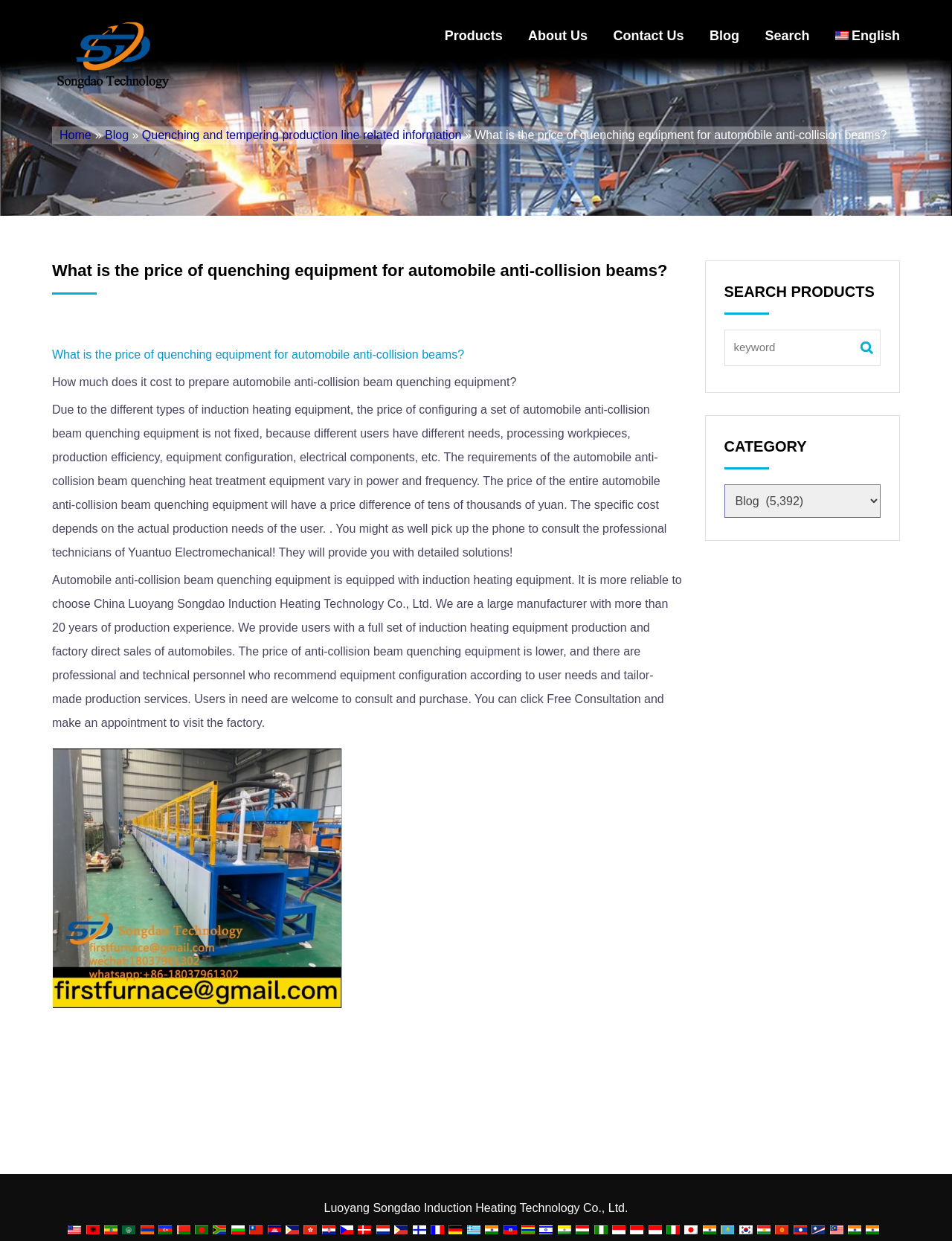Specify the bounding box coordinates of the area to click in order to execute this command: 'Click the 'Contact Us' link'. The coordinates should consist of four float numbers ranging from 0 to 1, and should be formatted as [left, top, right, bottom].

[0.644, 0.022, 0.718, 0.036]